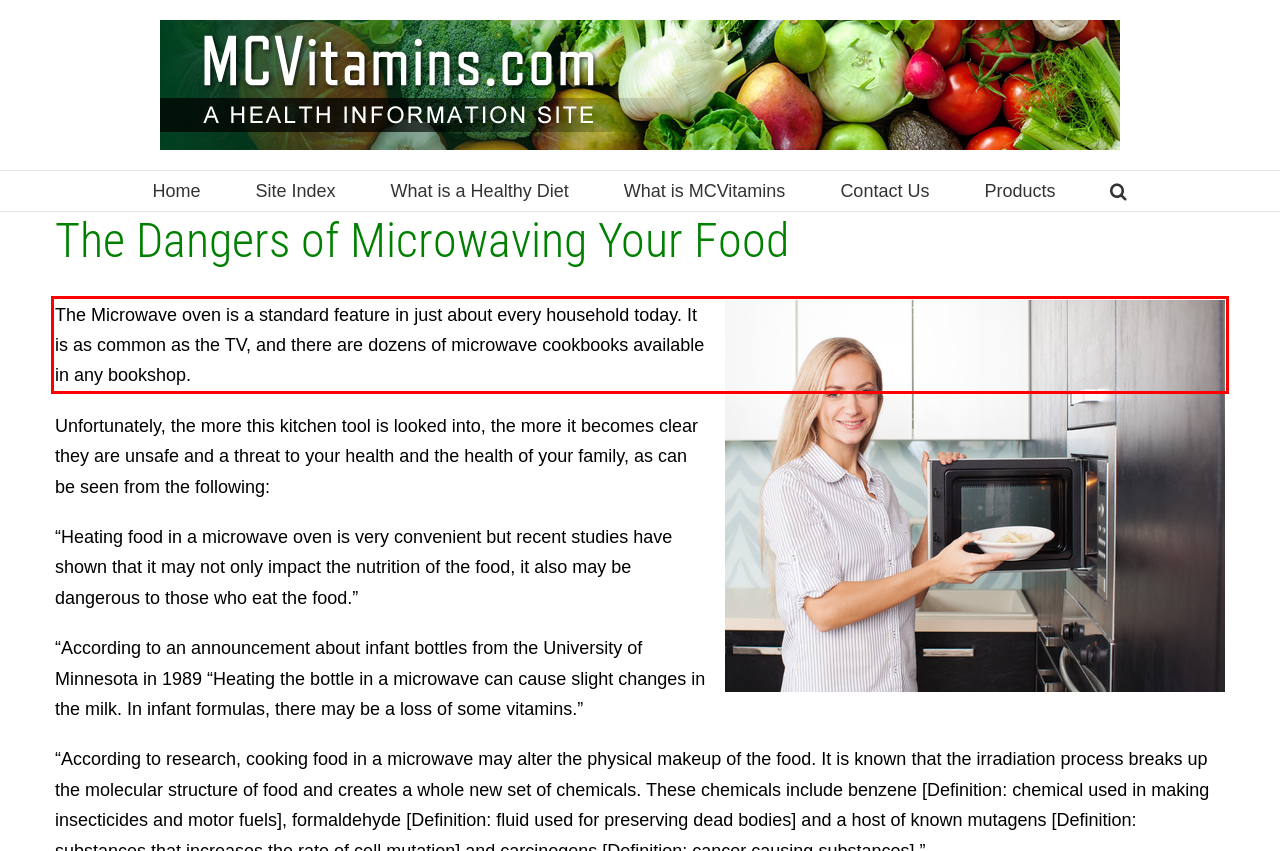Using the provided screenshot of a webpage, recognize the text inside the red rectangle bounding box by performing OCR.

The Microwave oven is a standard feature in just about every household today. It is as common as the TV, and there are dozens of microwave cookbooks available in any bookshop.